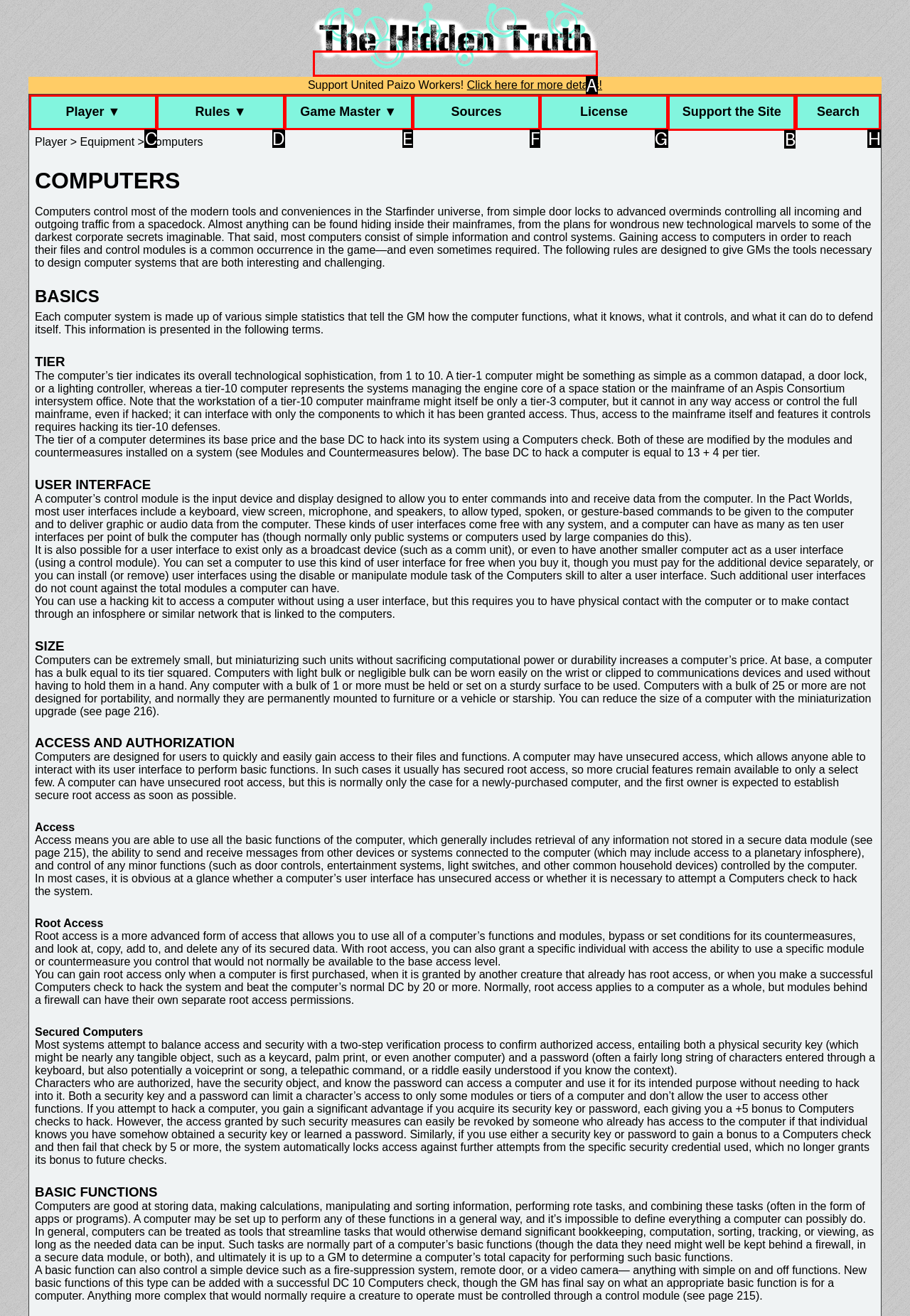Please indicate which HTML element should be clicked to fulfill the following task: Click the 'Support the Site' link. Provide the letter of the selected option.

B